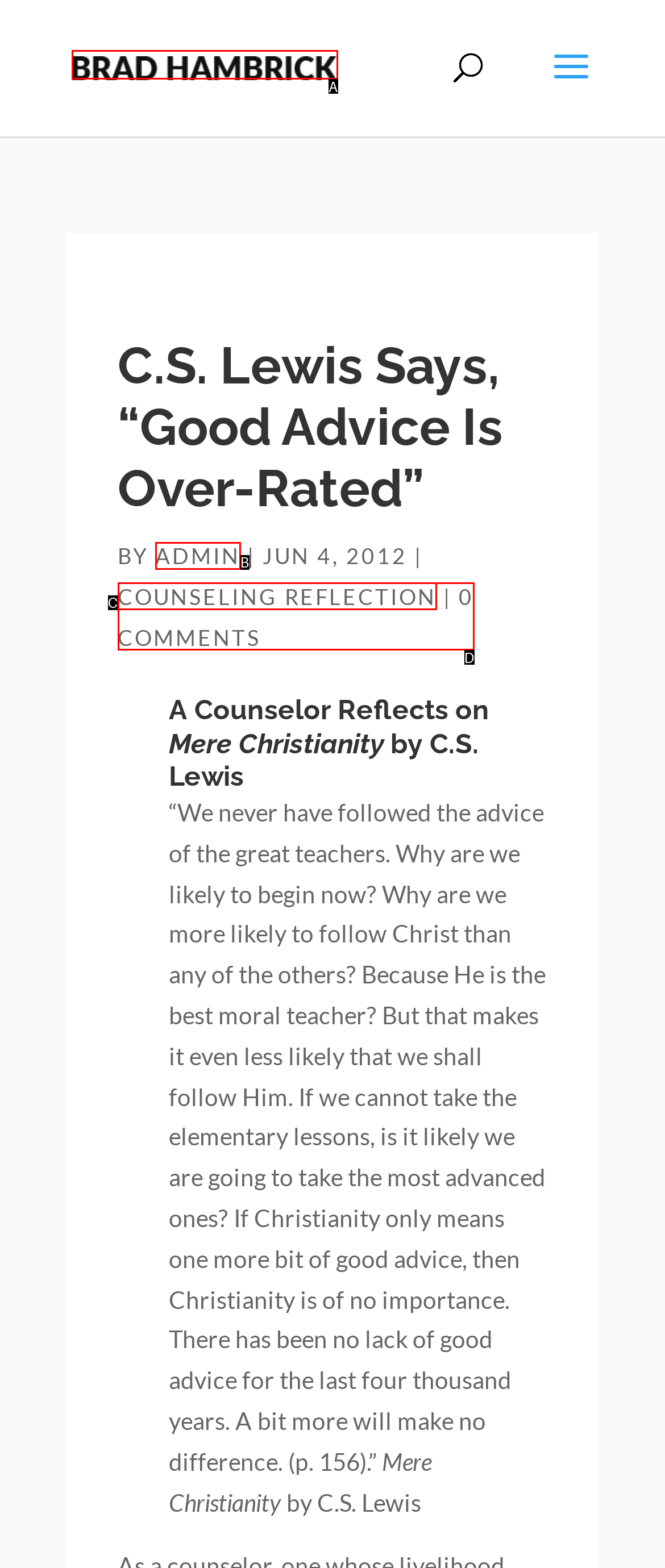Using the description: alt="Brad Hambrick", find the best-matching HTML element. Indicate your answer with the letter of the chosen option.

A